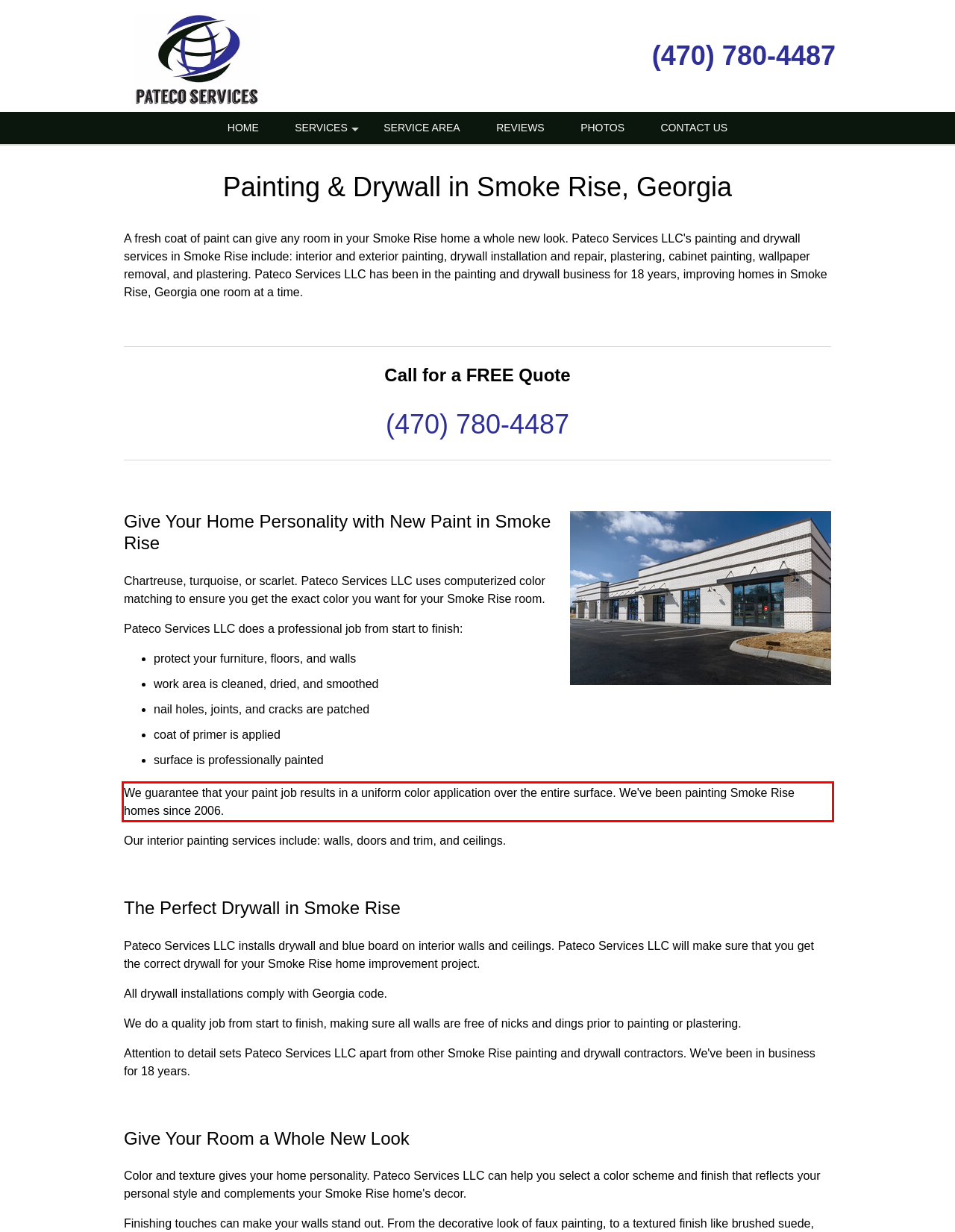Look at the screenshot of the webpage, locate the red rectangle bounding box, and generate the text content that it contains.

We guarantee that your paint job results in a uniform color application over the entire surface. We've been painting Smoke Rise homes since 2006.